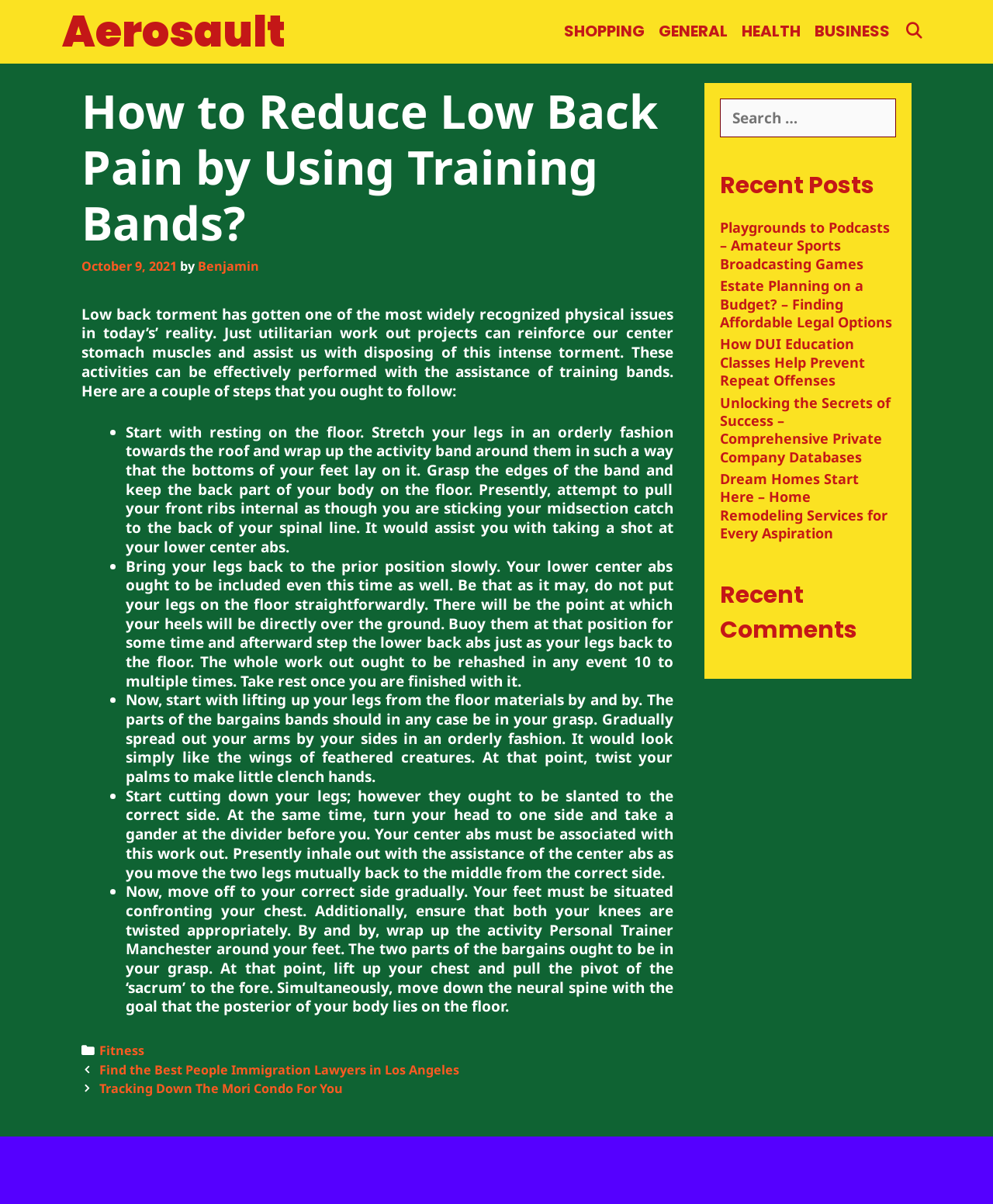Based on the image, please respond to the question with as much detail as possible:
Who is the author of the article?

The author of the article is mentioned as 'Benjamin' in the link 'Benjamin' which is located below the heading 'How to Reduce Low Back Pain by Using Training Bands?'.